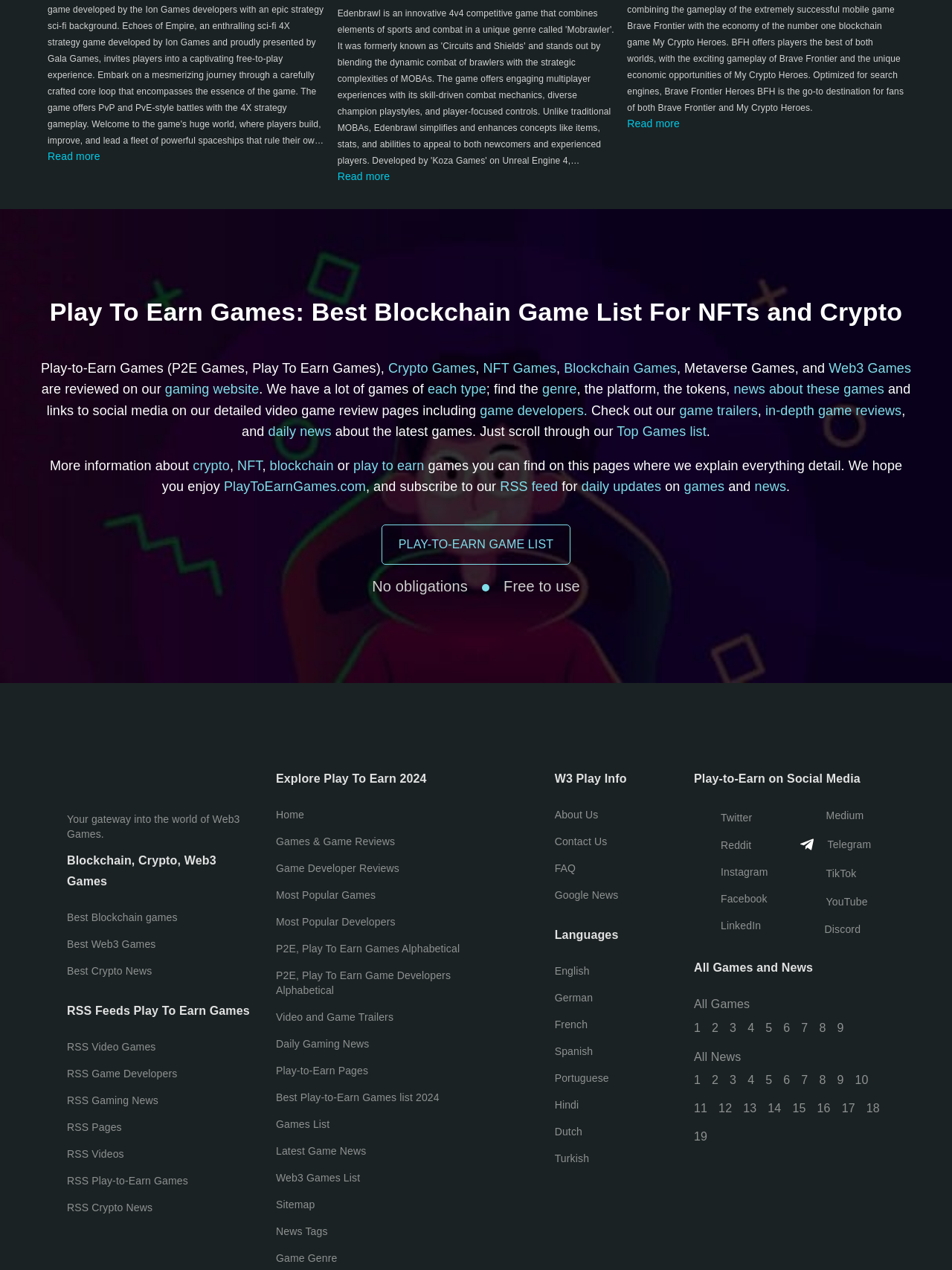From the element description: "Contact", extract the bounding box coordinates of the UI element. The coordinates should be expressed as four float numbers between 0 and 1, in the order [left, top, right, bottom].

None